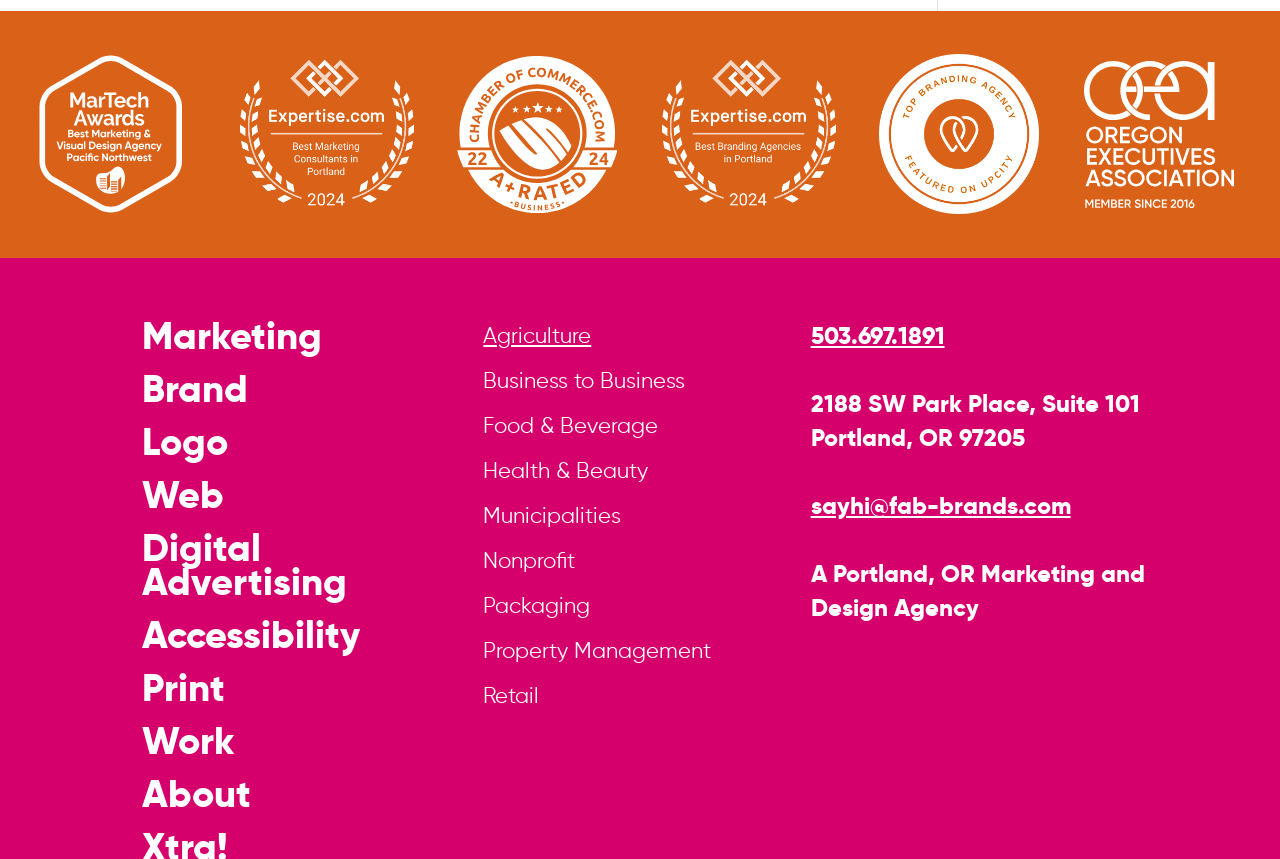What is the location of the agency?
Refer to the image and provide a one-word or short phrase answer.

Portland, OR 97205